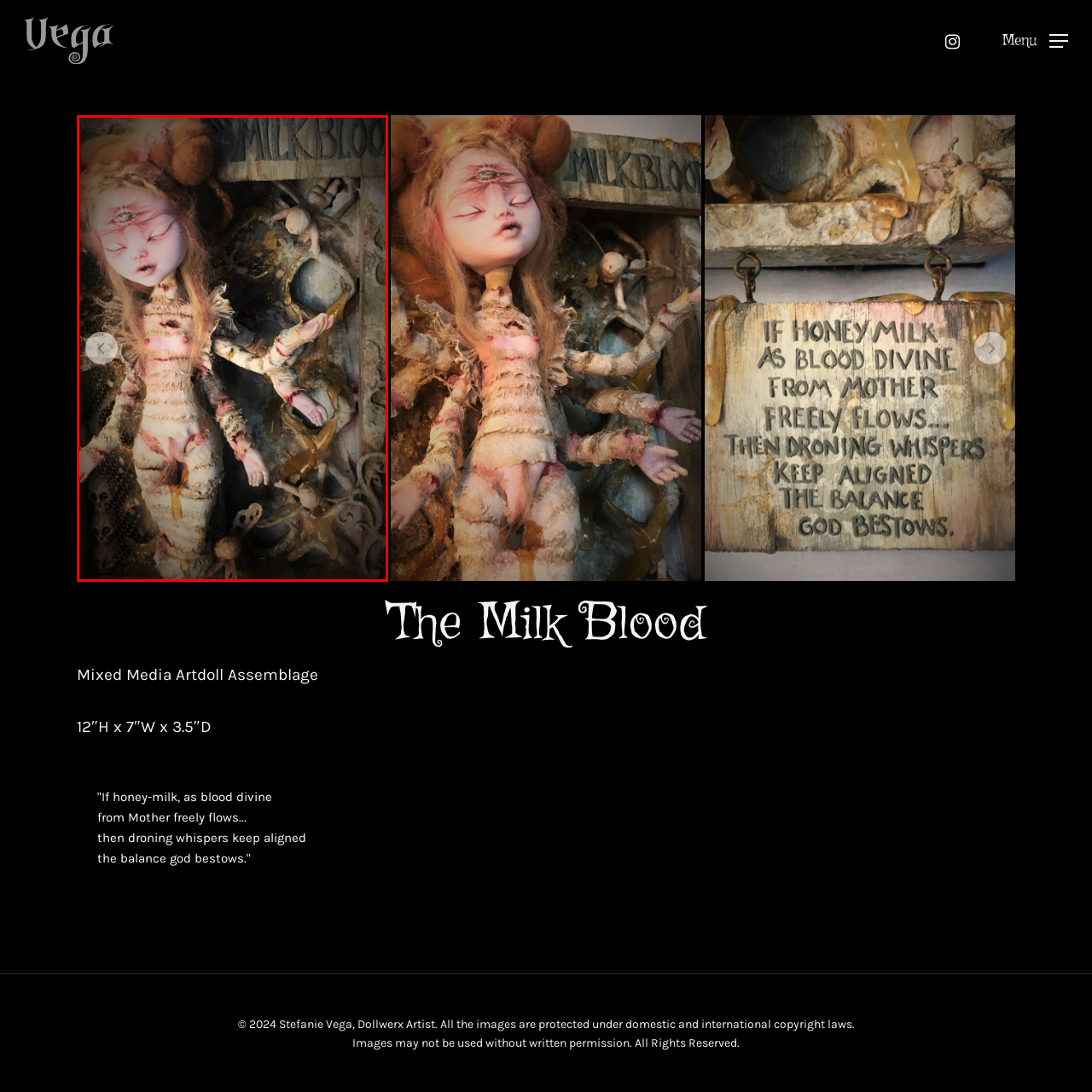What is the significance of the third eye on the doll's forehead? Study the image bordered by the red bounding box and answer briefly using a single word or a phrase.

Insight or heightened awareness